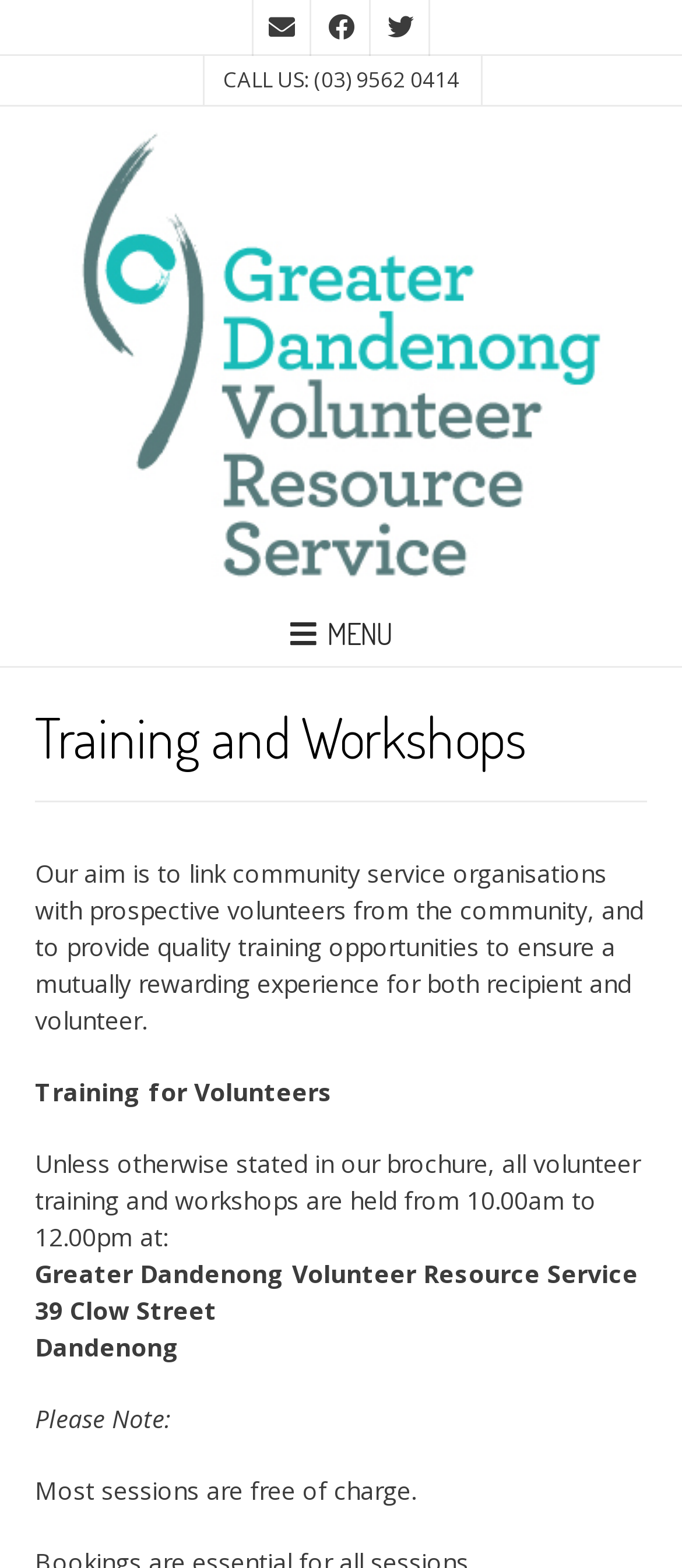Answer the question briefly using a single word or phrase: 
Where are the training and workshops held?

Greater Dandenong Volunteer Resource Service